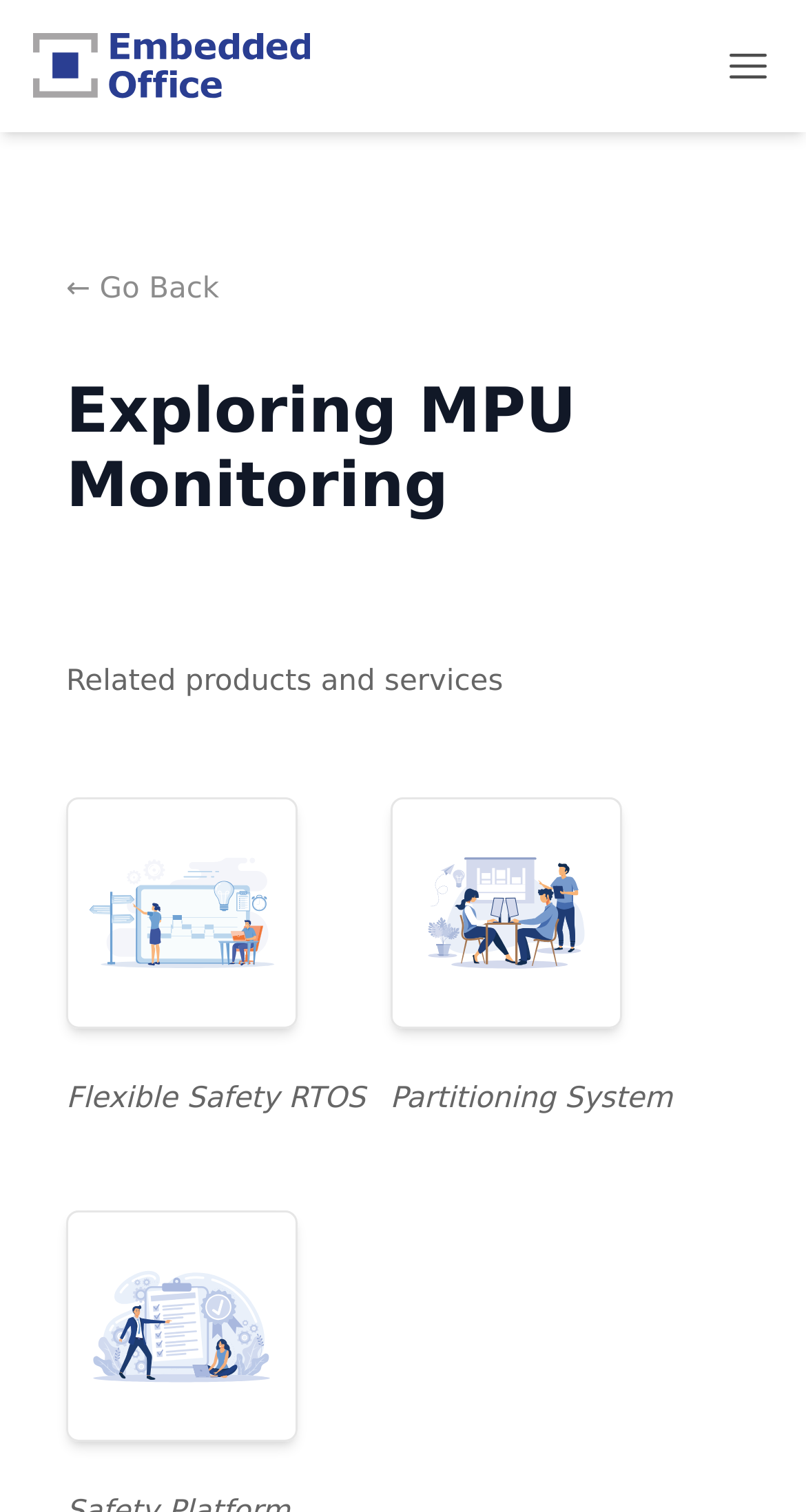What is the logo of the website?
Based on the screenshot, give a detailed explanation to answer the question.

The logo of the website is Embedded Office, which can be inferred from the image with the description 'Embedded Office Color Code' and the link with the description 'Embedded Office Logo Link'.